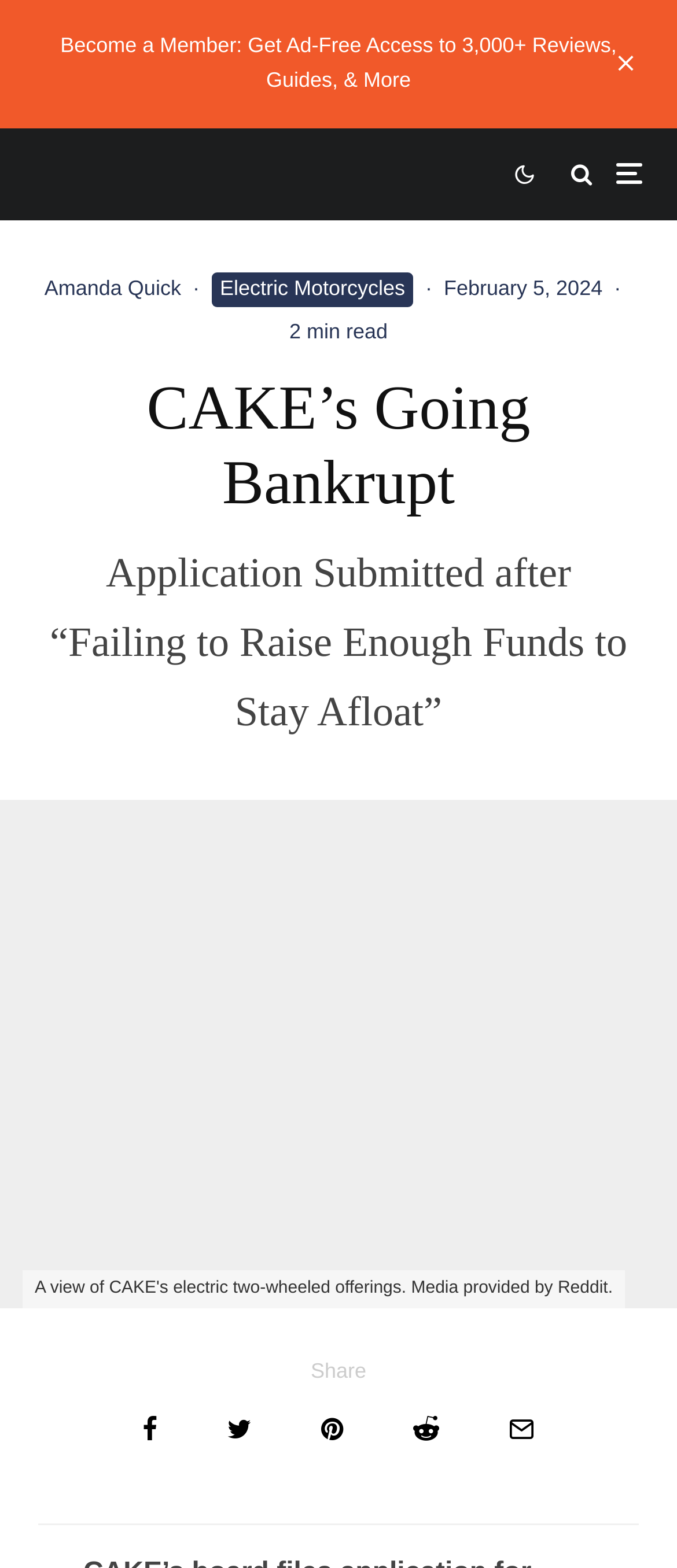Please determine the bounding box coordinates of the element to click in order to execute the following instruction: "Share the article". The coordinates should be four float numbers between 0 and 1, specified as [left, top, right, bottom].

[0.459, 0.866, 0.541, 0.882]